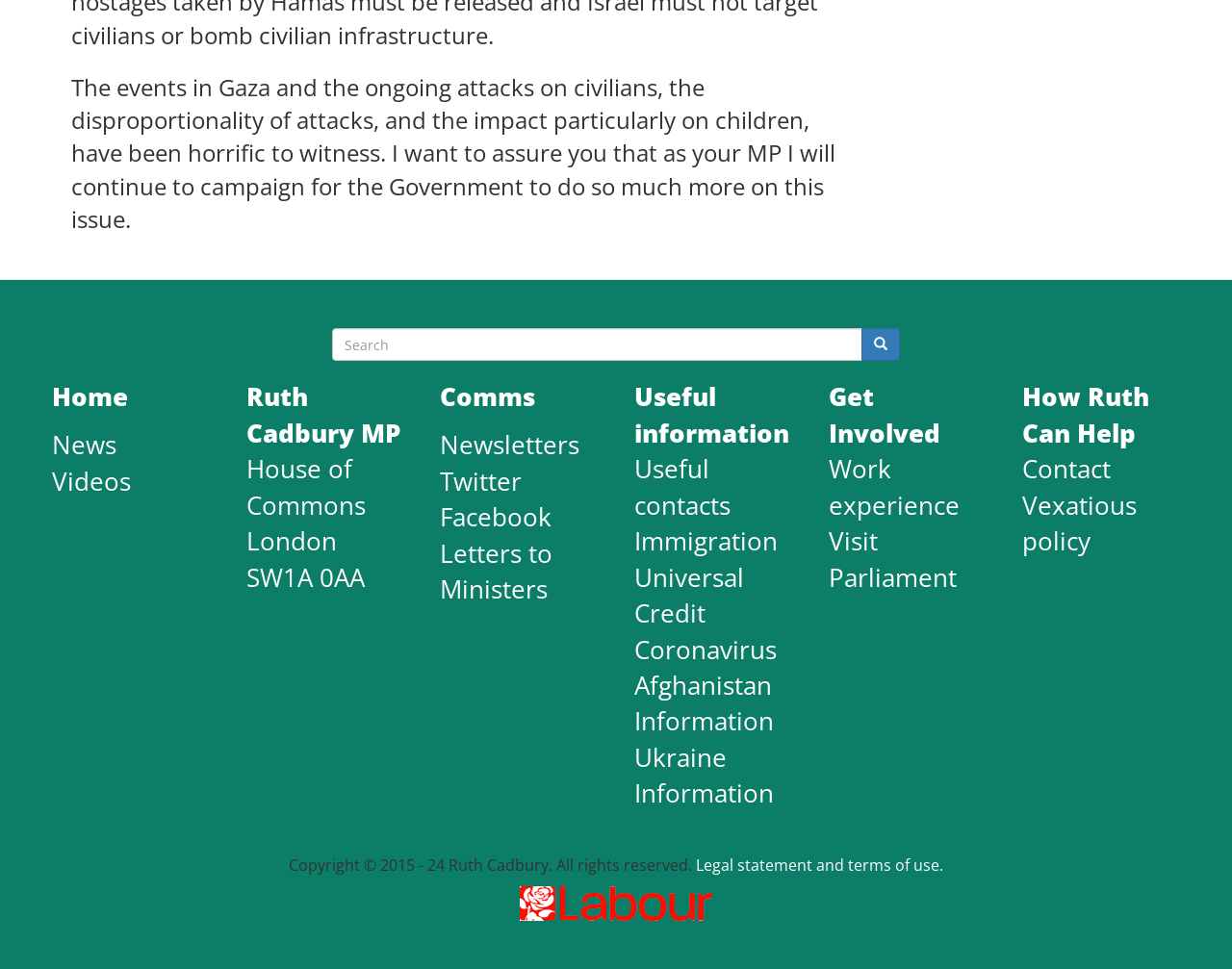What is the copyright year range?
Examine the webpage screenshot and provide an in-depth answer to the question.

The copyright year range is mentioned in the static text element 'Copyright © 2015 - 24 Ruth Cadbury. All rights reserved.' with bounding box coordinates [0.234, 0.882, 0.565, 0.904].